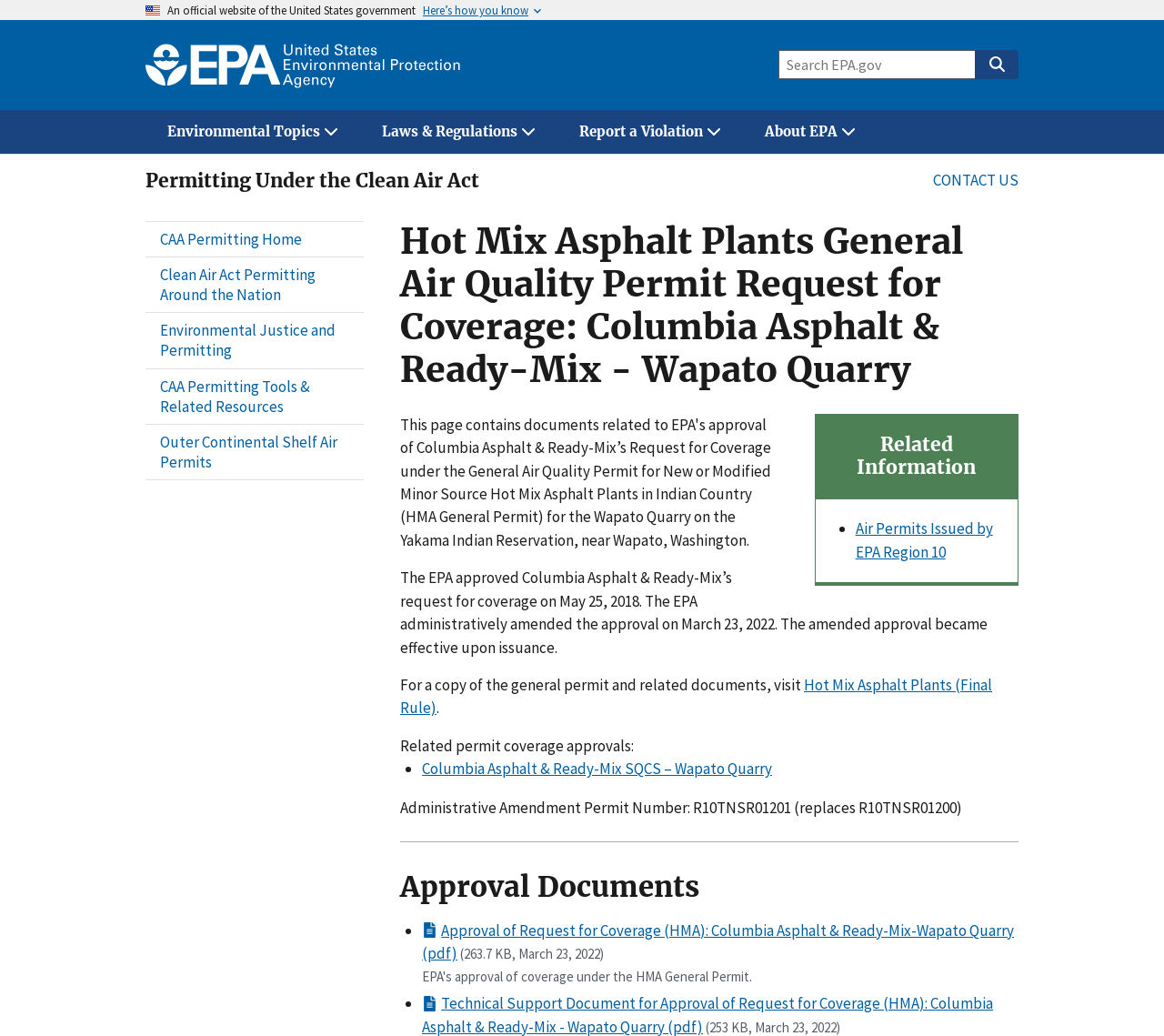What is the name of the quarry?
Answer the question with as much detail as you can, using the image as a reference.

The name of the quarry can be found in the heading 'Hot Mix Asphalt Plants General Air Quality Permit Request for Coverage: Columbia Asphalt & Ready-Mix - Wapato Quarry' which is located at the top of the webpage.